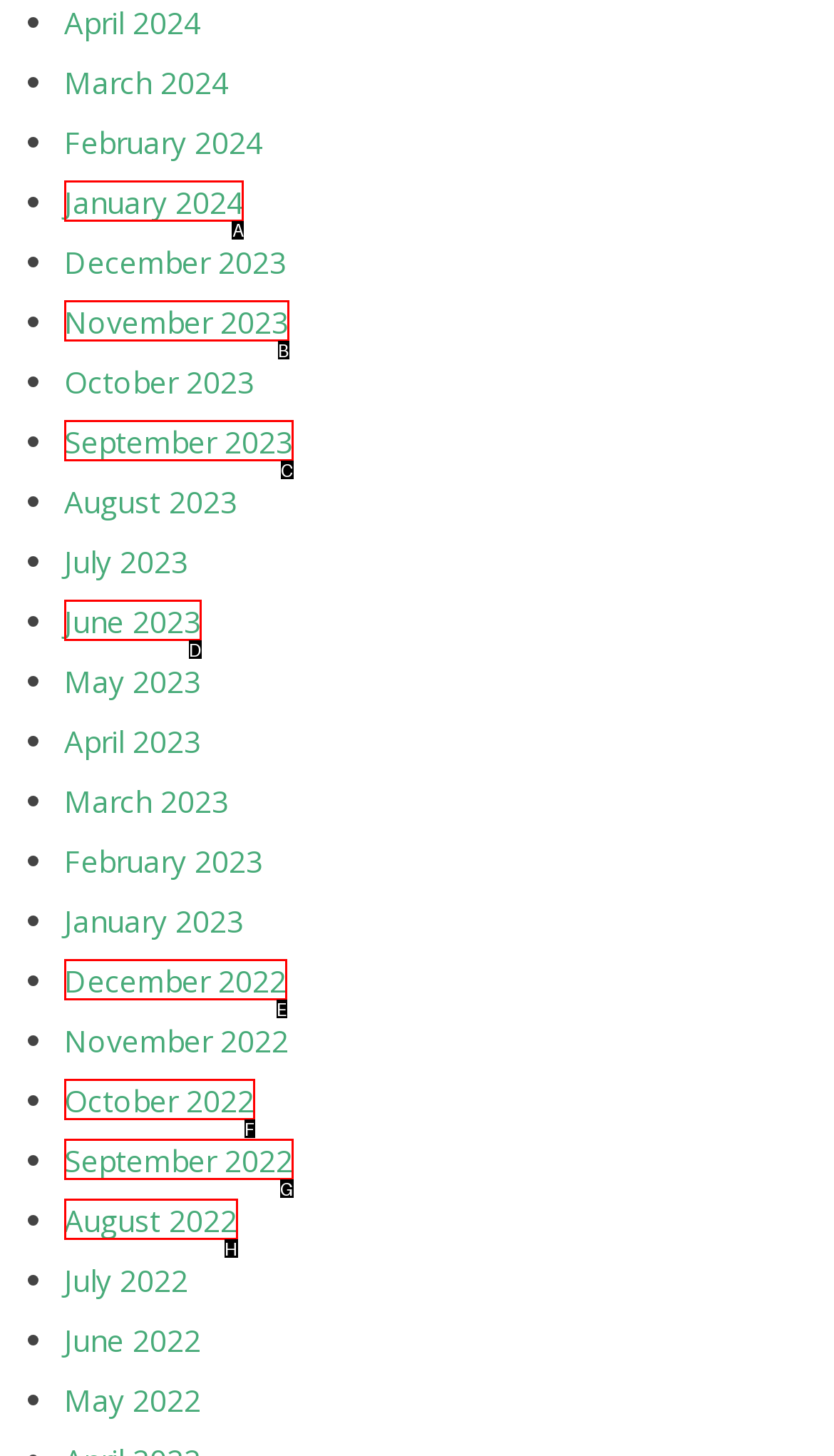Identify the correct choice to execute this task: view January 2024
Respond with the letter corresponding to the right option from the available choices.

A